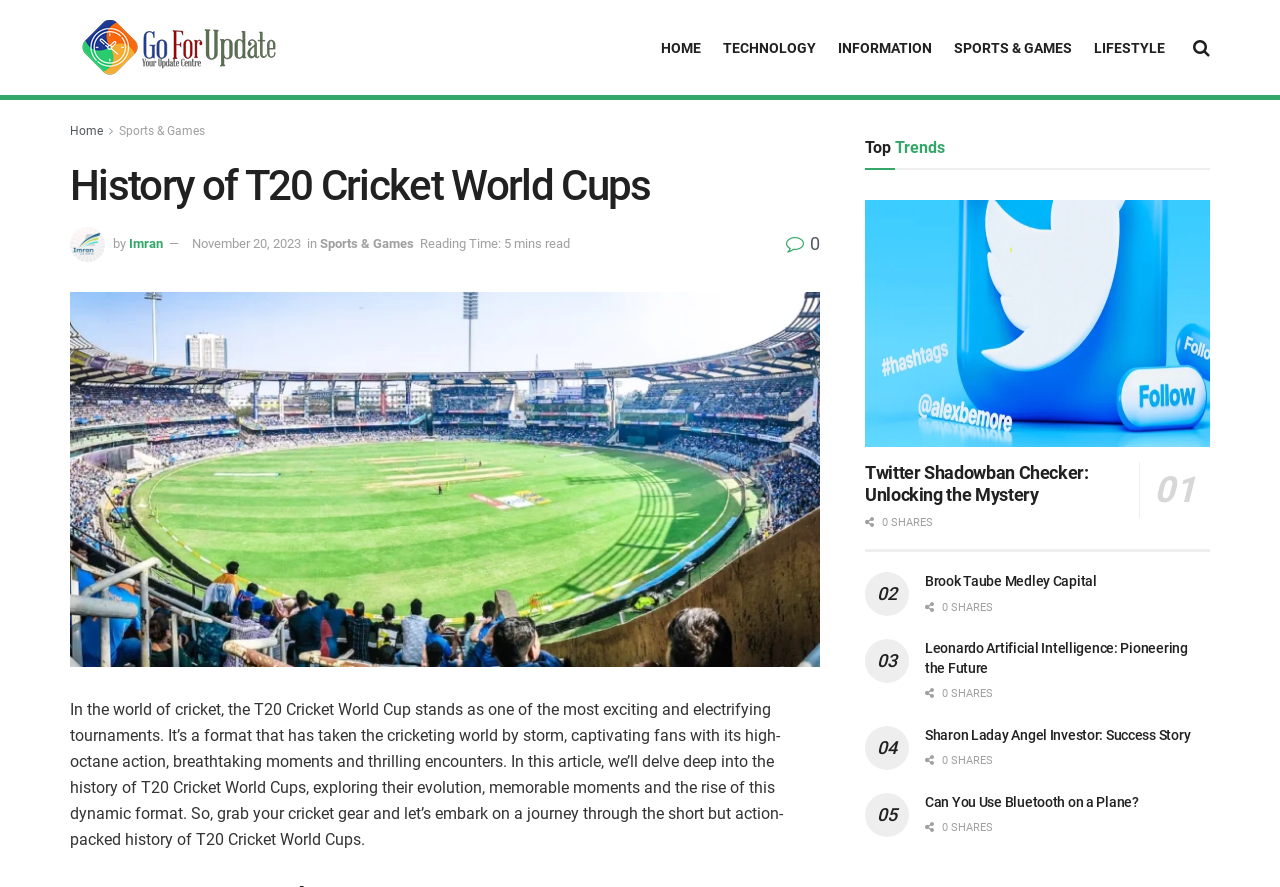Provide a comprehensive description of the webpage.

The webpage is about the history of T20 Cricket World Cups. At the top, there is a navigation menu with links to "HOME", "TECHNOLOGY", "INFORMATION", "SPORTS & GAMES", and "LIFESTYLE". Below the navigation menu, there is a heading that reads "History of T20 Cricket World Cups". 

To the left of the heading, there is an image of Imran, and below it, there is a paragraph of text that describes the history of T20 Cricket World Cups. The text is divided into sections, with headings that include "Top Trends" and links to related articles. 

On the right side of the page, there are five sections with headings that include "Twitter Shadowban Checker", "Brook Taube Medley Capital", "Leonardo Artificial Intelligence: Pioneering the Future", "Sharon Laday Angel Investor: Success Story", and "Can You Use Bluetooth on a Plane?". Each section has a link to the article, an image, and social media sharing buttons. 

At the bottom of the page, there is a link to "History of T20 Cricket" with an accompanying image. The overall layout of the page is organized, with clear headings and concise text, making it easy to navigate and read.